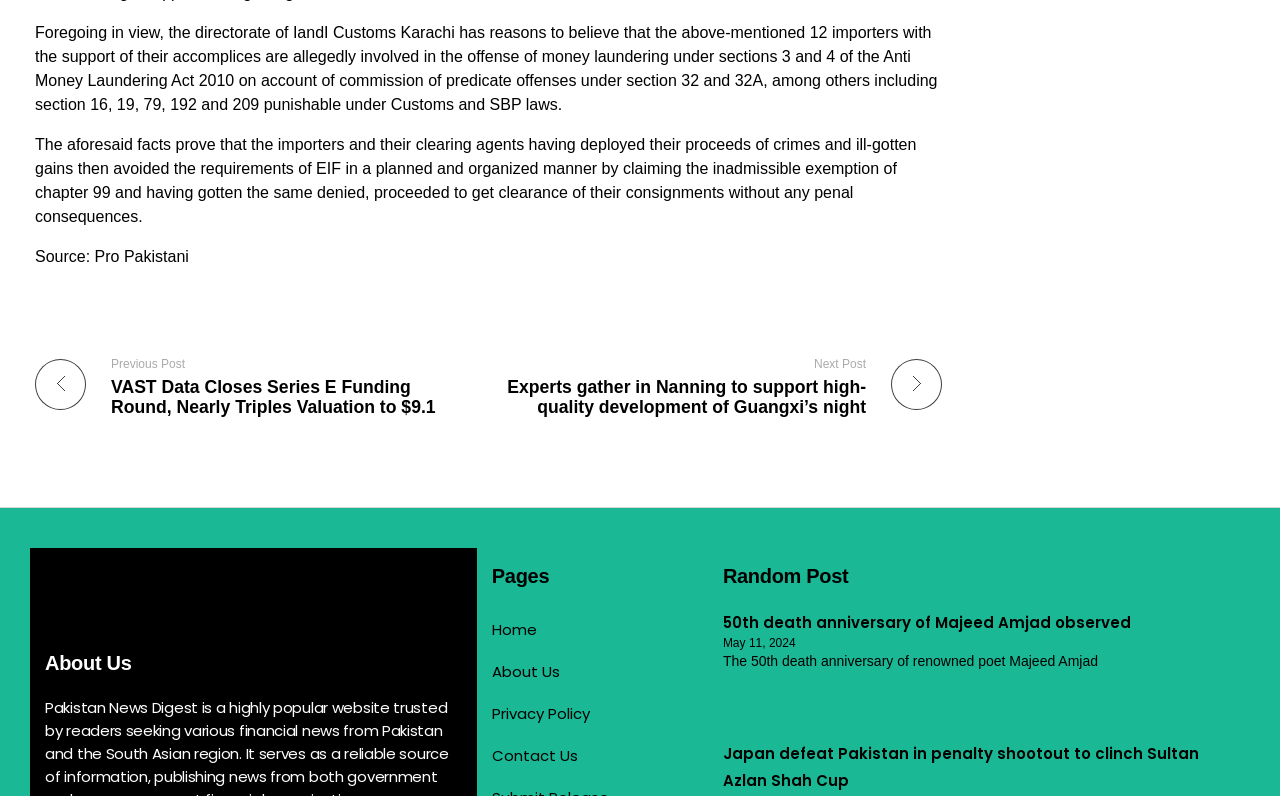Locate the bounding box of the UI element defined by this description: "Privacy Policy". The coordinates should be given as four float numbers between 0 and 1, formatted as [left, top, right, bottom].

[0.384, 0.87, 0.541, 0.923]